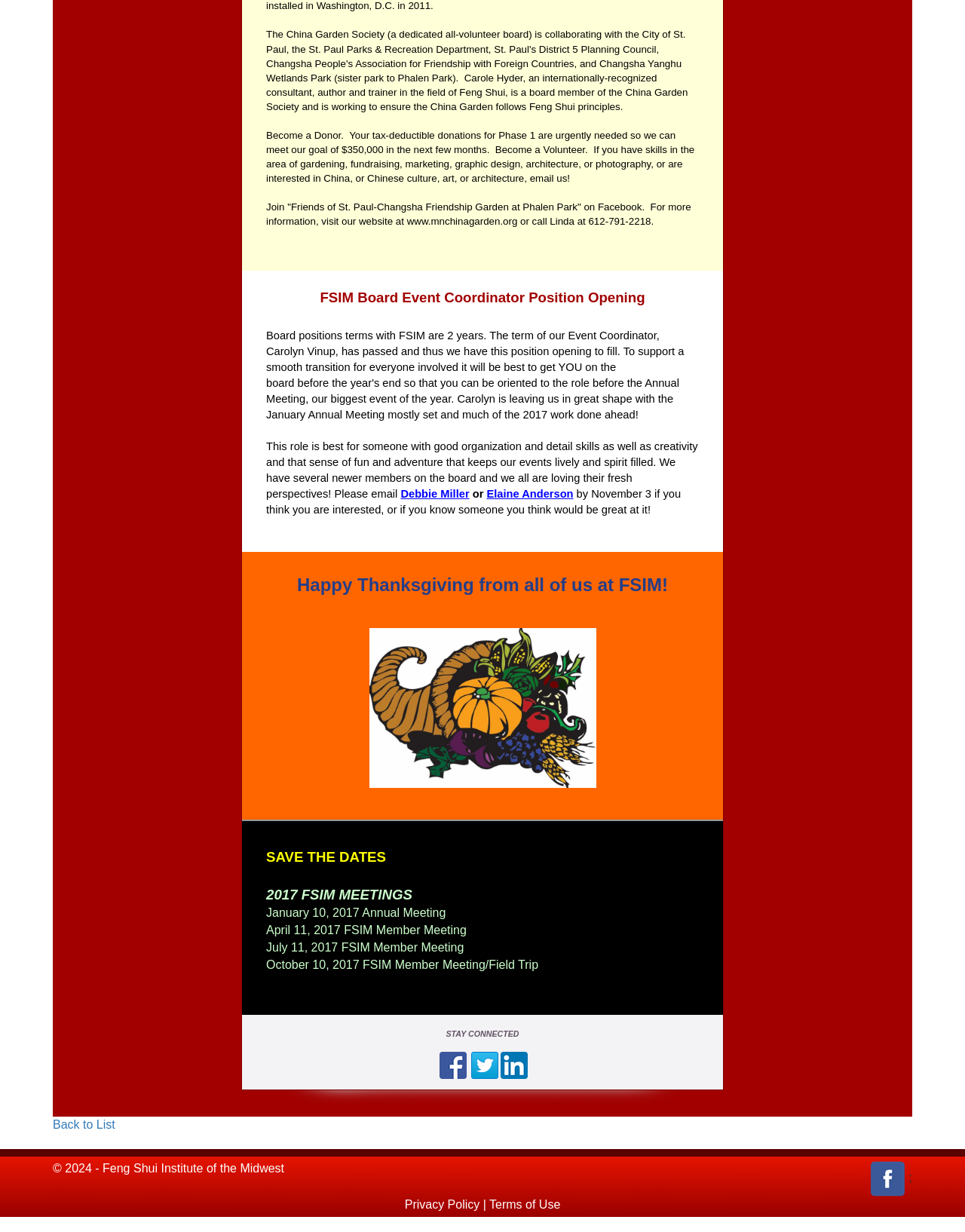Locate the bounding box coordinates of the clickable part needed for the task: "Email Debbie Miller or Elaine Anderson".

[0.415, 0.396, 0.594, 0.406]